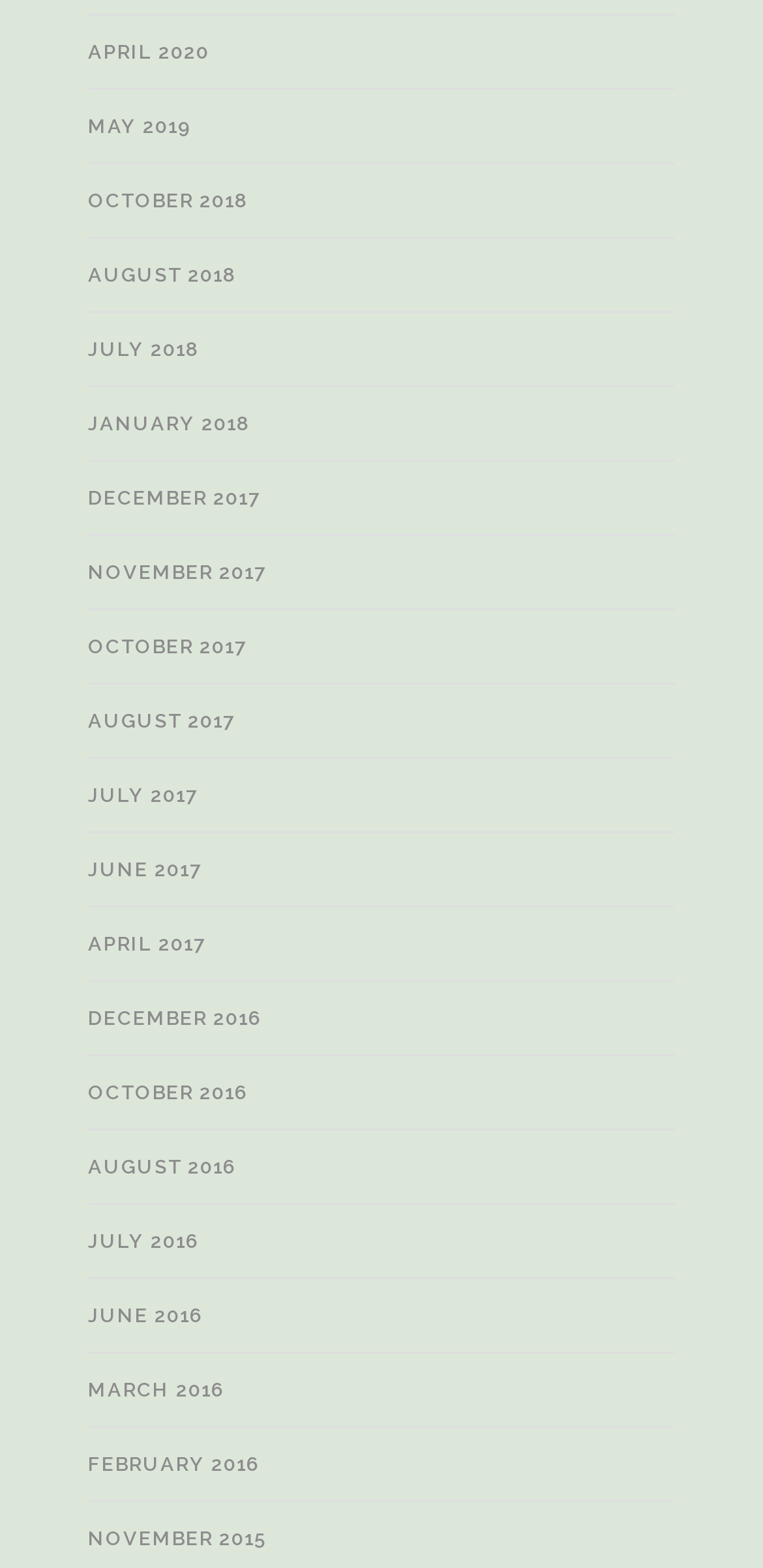Show the bounding box coordinates for the HTML element as described: "October 2018".

[0.115, 0.12, 0.326, 0.134]